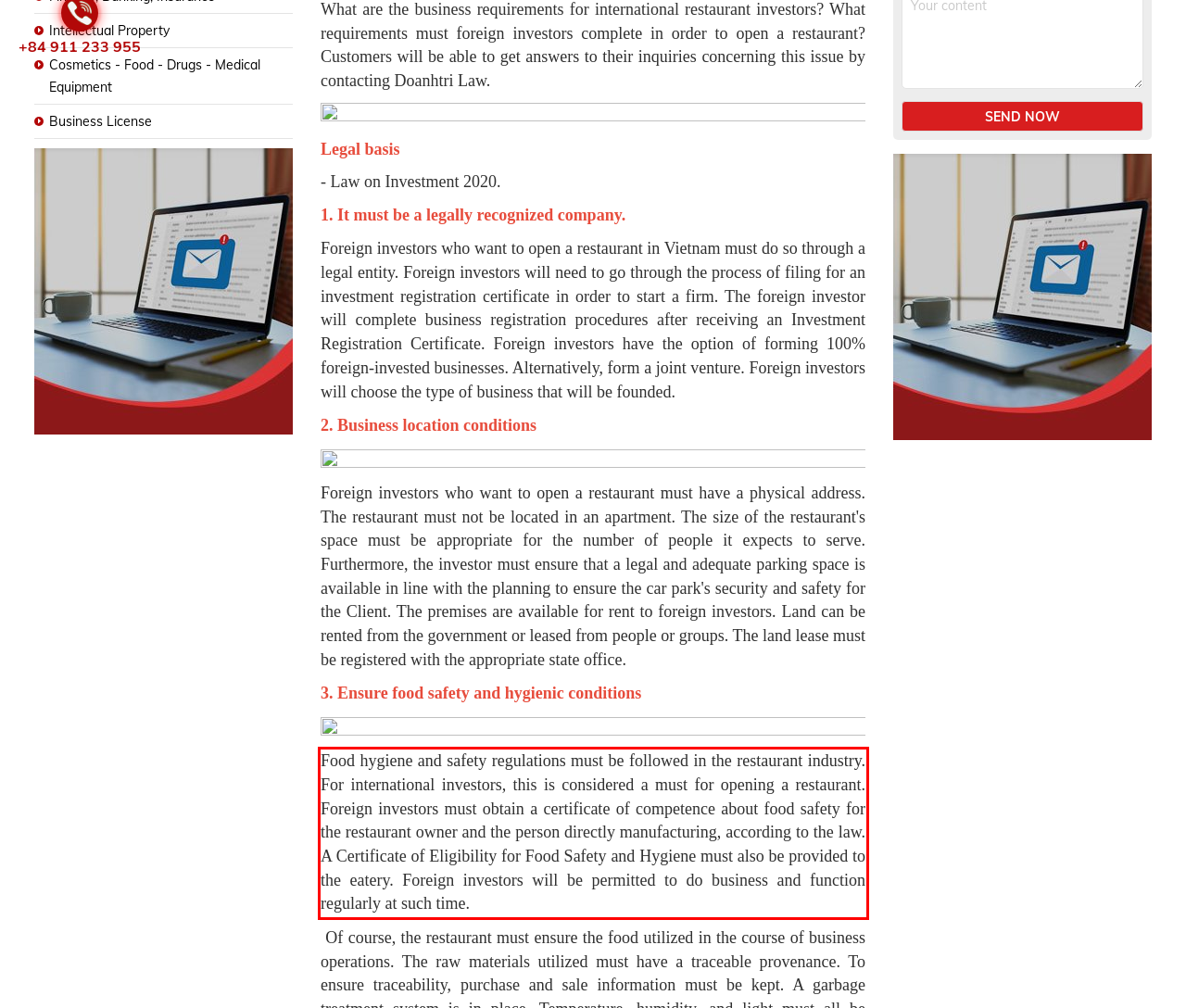You are given a webpage screenshot with a red bounding box around a UI element. Extract and generate the text inside this red bounding box.

Food hygiene and safety regulations must be followed in the restaurant industry. For international investors, this is considered a must for opening a restaurant. Foreign investors must obtain a certificate of competence about food safety for the restaurant owner and the person directly manufacturing, according to the law. A Certificate of Eligibility for Food Safety and Hygiene must also be provided to the eatery. Foreign investors will be permitted to do business and function regularly at such time.